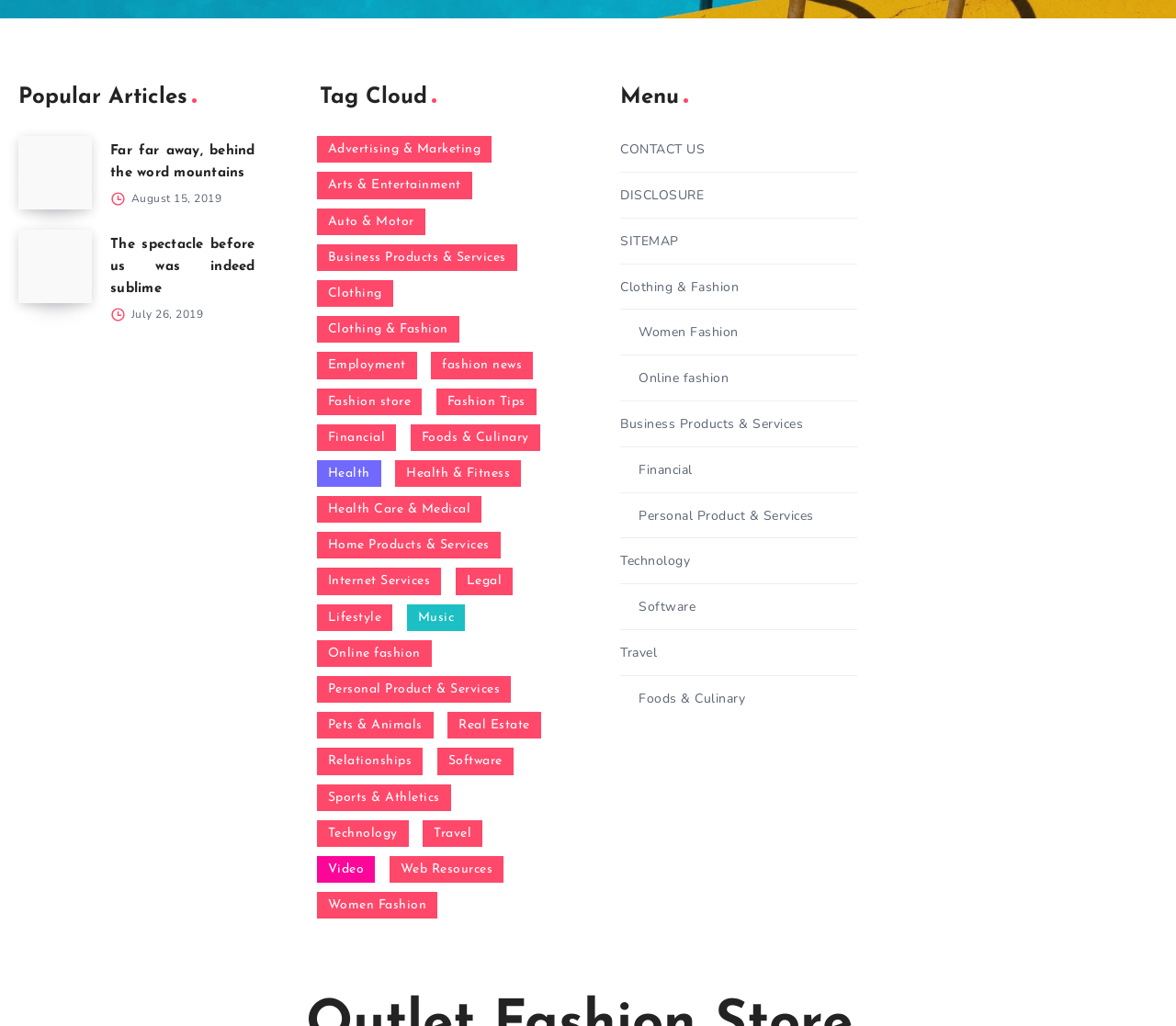Identify the bounding box for the element characterized by the following description: "Business Products & Services".

[0.269, 0.238, 0.439, 0.264]